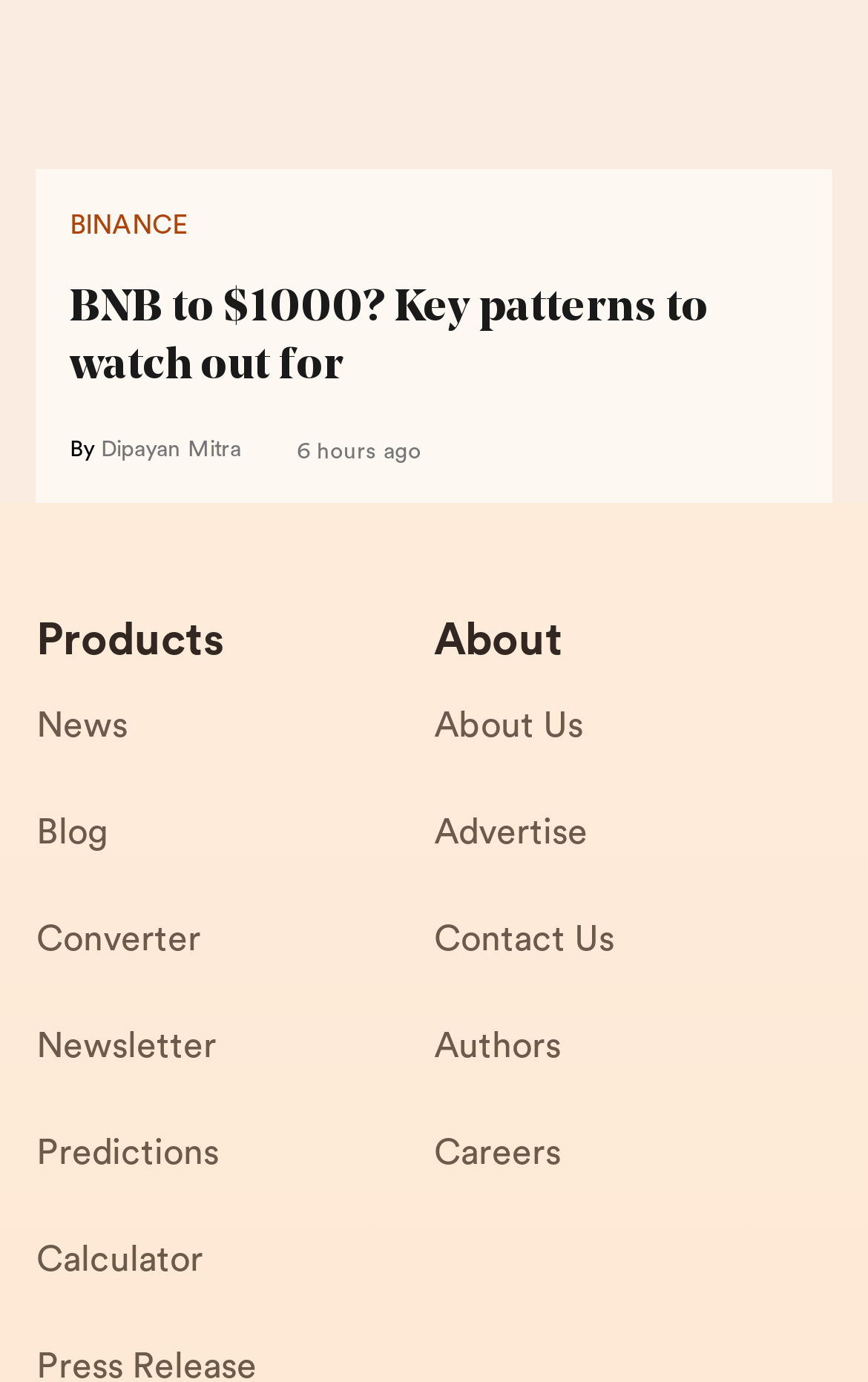Provide the bounding box coordinates for the specified HTML element described in this description: "Education Zone". The coordinates should be four float numbers ranging from 0 to 1, in the format [left, top, right, bottom].

None